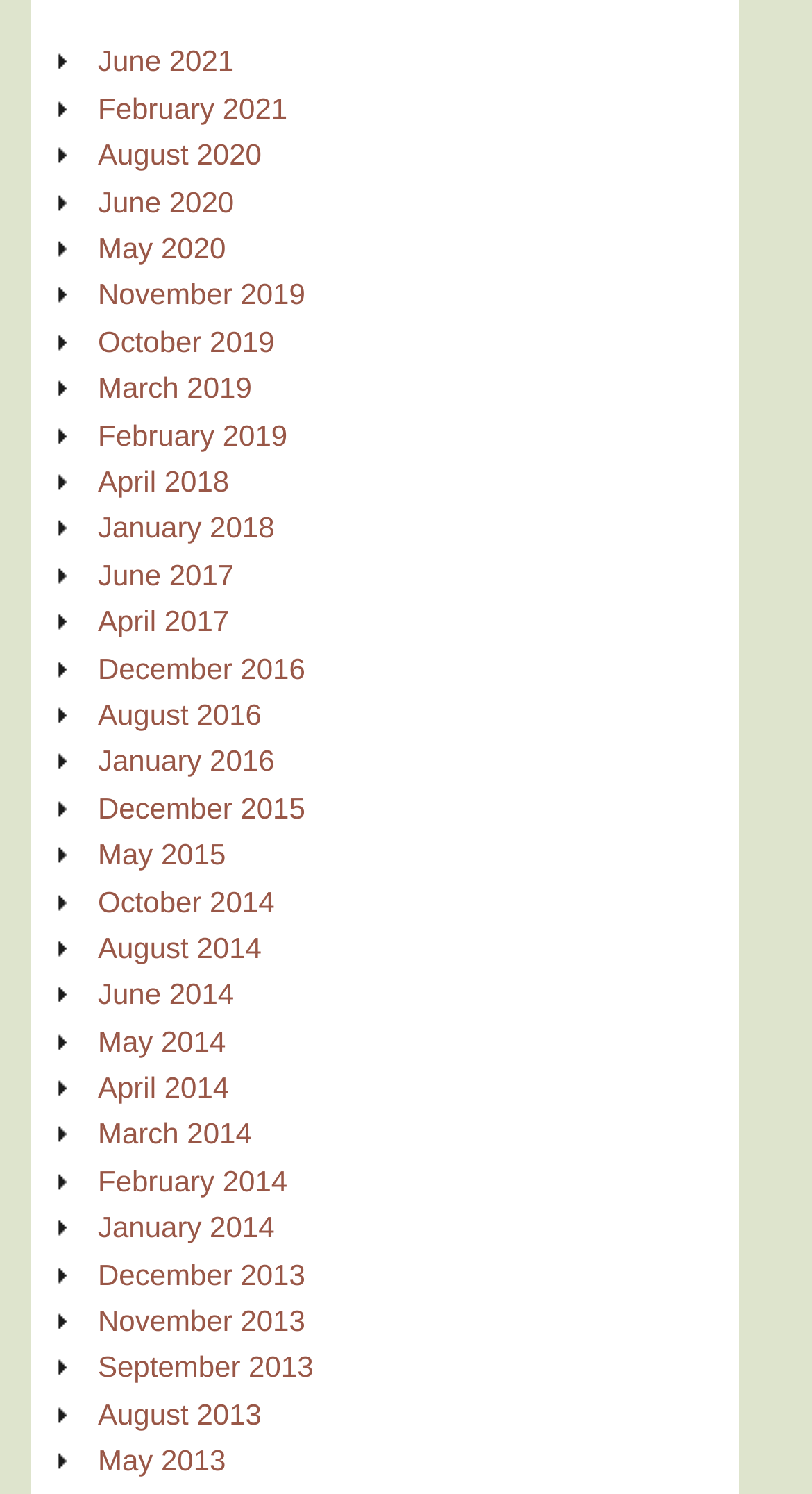Please locate the bounding box coordinates of the element that should be clicked to achieve the given instruction: "view June 2021".

[0.121, 0.03, 0.288, 0.052]